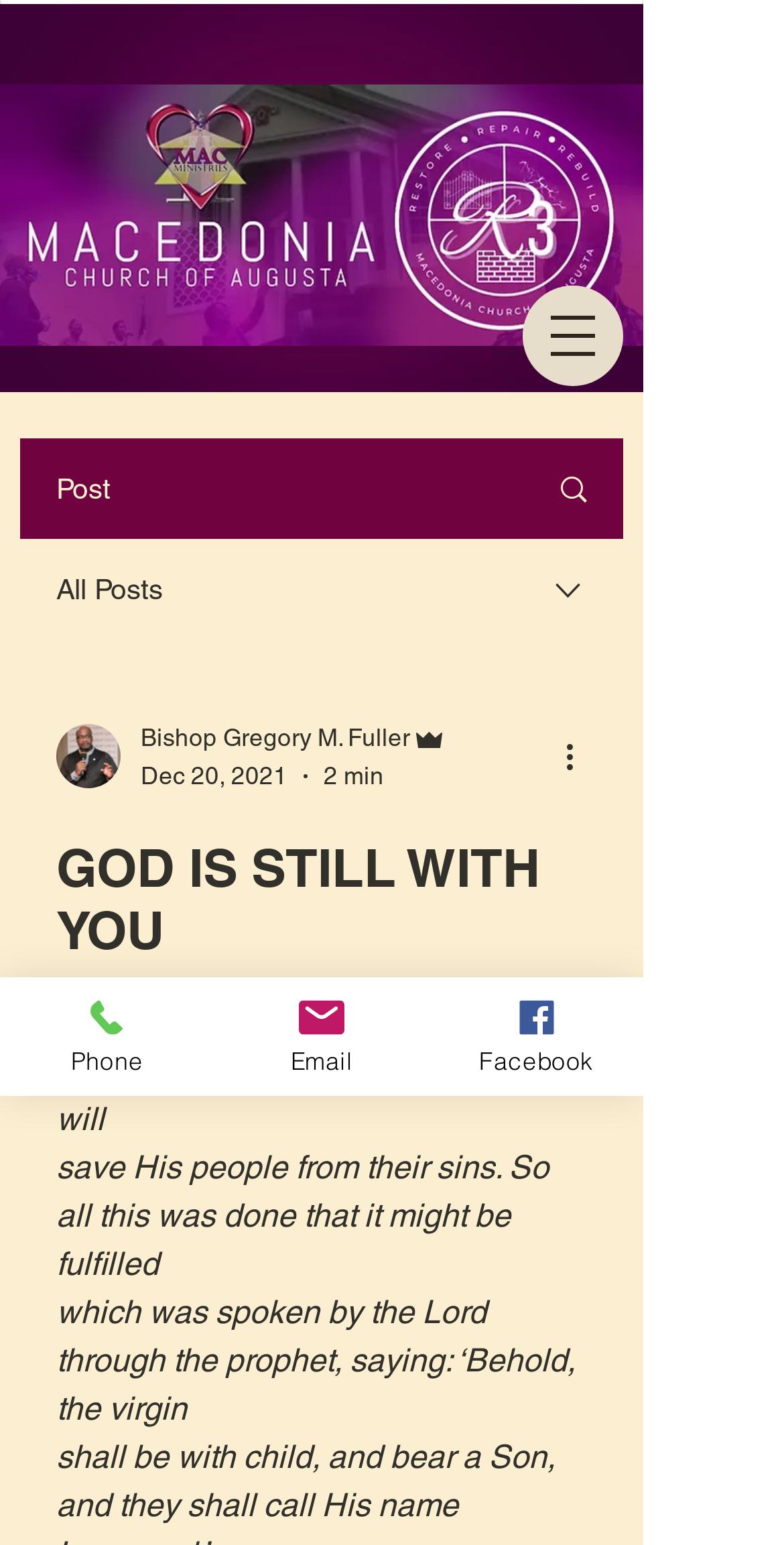Please locate the bounding box coordinates of the region I need to click to follow this instruction: "Go to the top of the page".

None